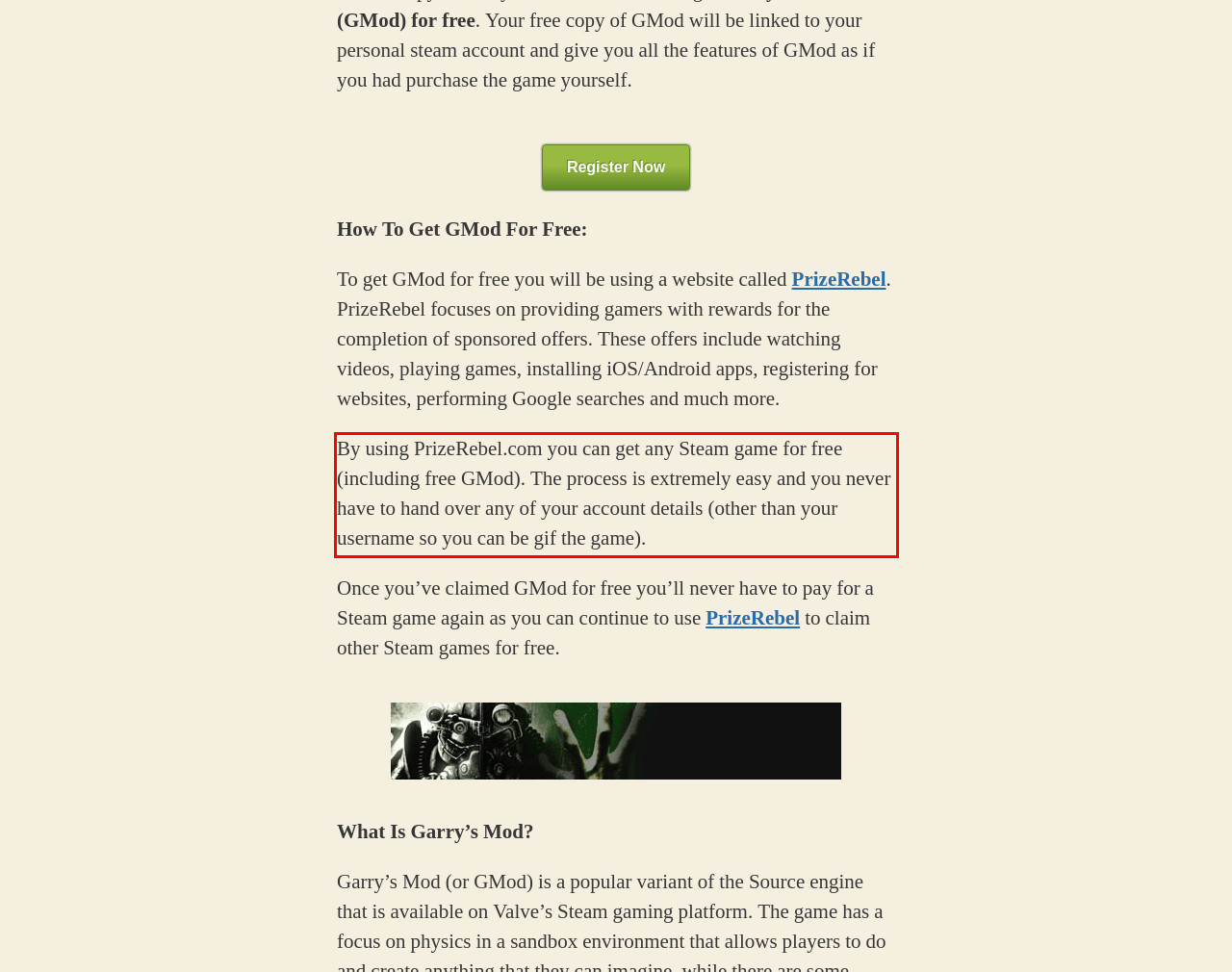Given the screenshot of a webpage, identify the red rectangle bounding box and recognize the text content inside it, generating the extracted text.

By using PrizeRebel.com you can get any Steam game for free (including free GMod). The process is extremely easy and you never have to hand over any of your account details (other than your username so you can be gif the game).